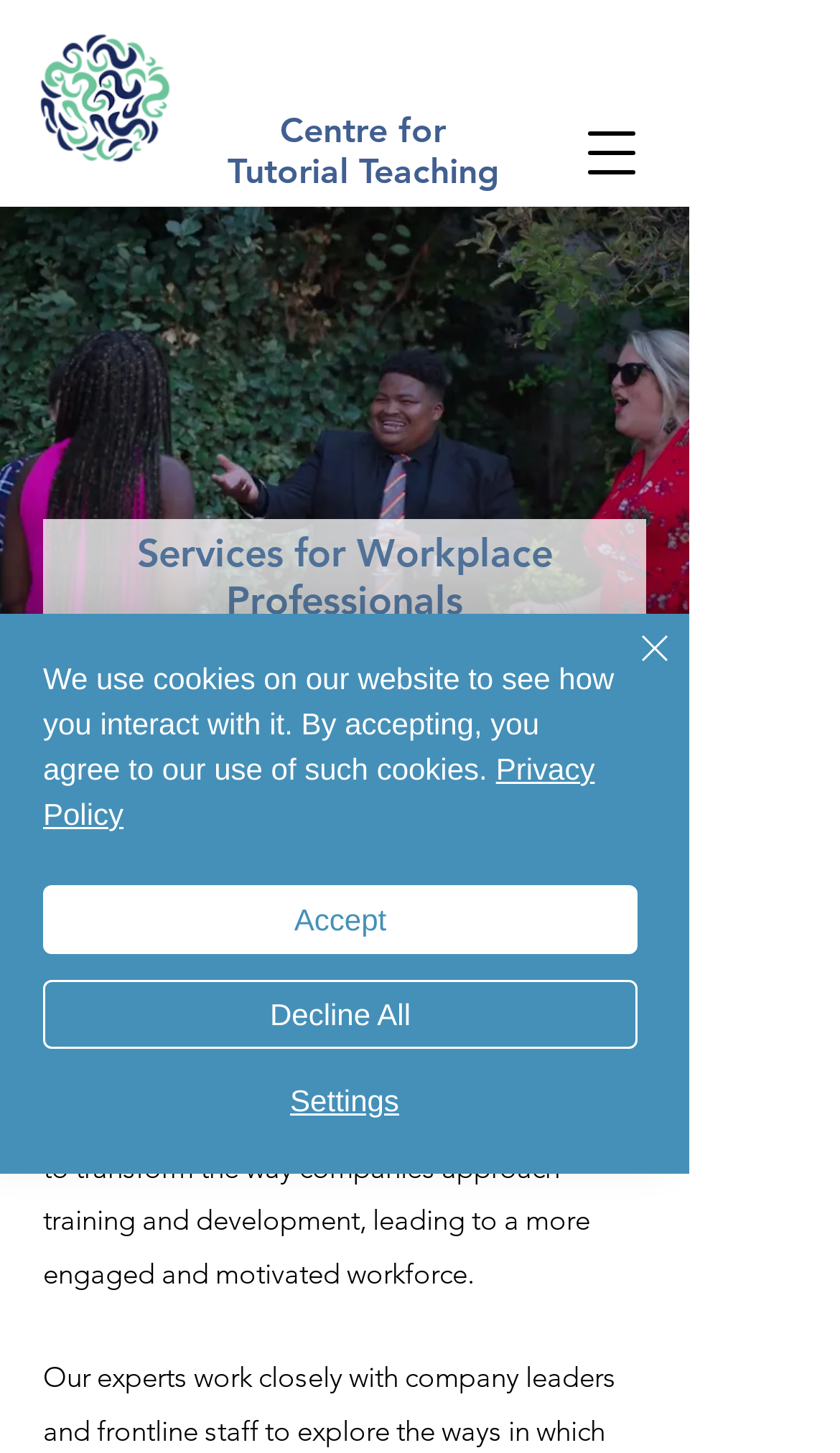Please find the bounding box coordinates of the element's region to be clicked to carry out this instruction: "Open navigation menu".

[0.664, 0.068, 0.792, 0.143]